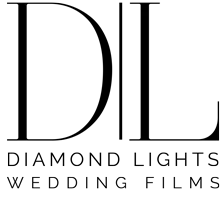Explain the image with as much detail as possible.

The image showcases the logo of "Diamond Lights Wedding Films." The design features a sophisticated combination of typography with the initials "DL" prominently displayed in a modern and elegant font. Below the initials, the full name "DIAMOND LIGHTS WEDDING FILMS" is presented in a clean, minimalist style, emphasizing professionalism and a focus on high-quality wedding videography. This logo conveys a sense of artistry and commitment to capturing special moments, making it a fitting representation for a wedding film production company.